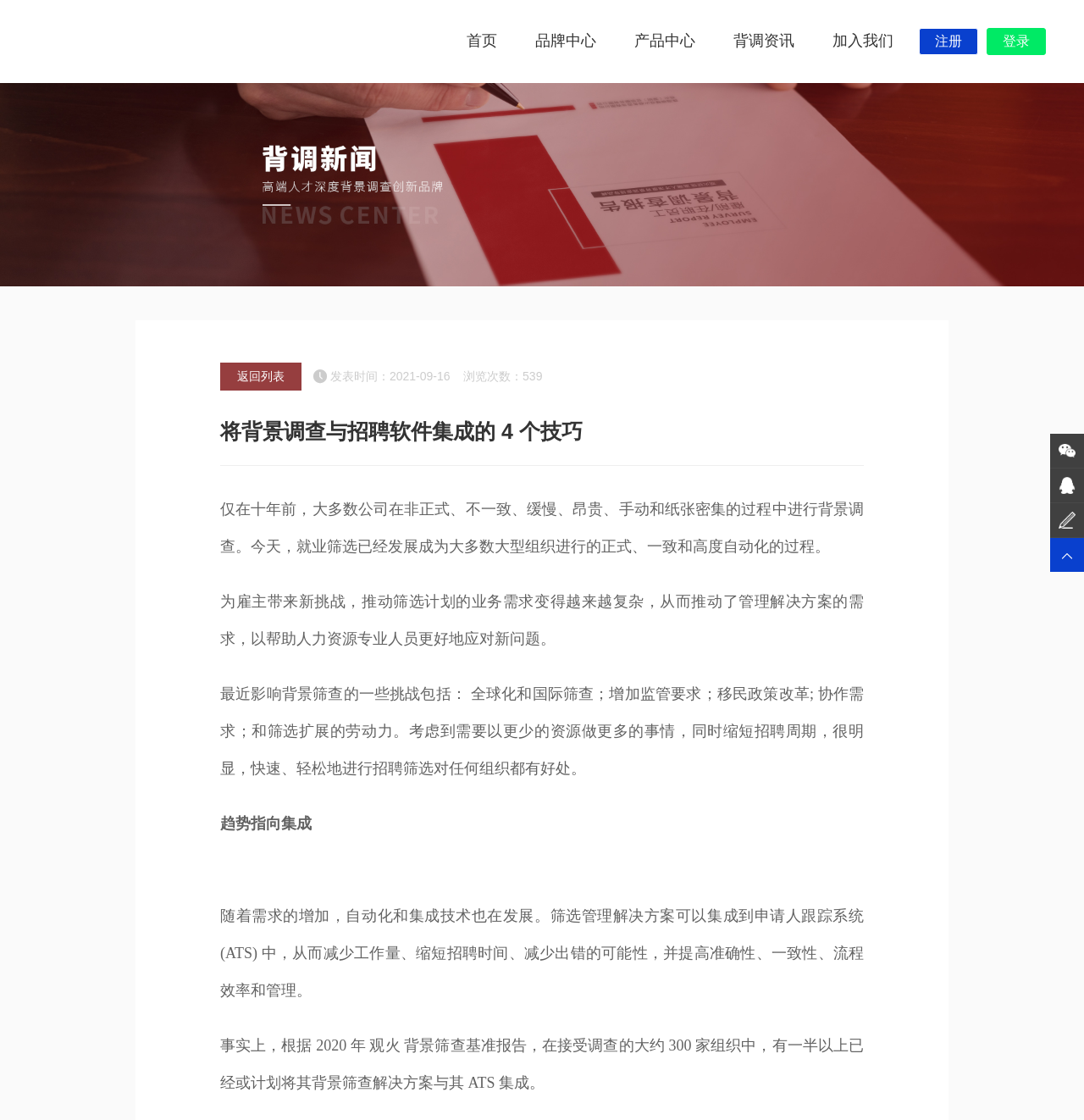How many links are there in the top navigation bar?
Using the image as a reference, answer with just one word or a short phrase.

6